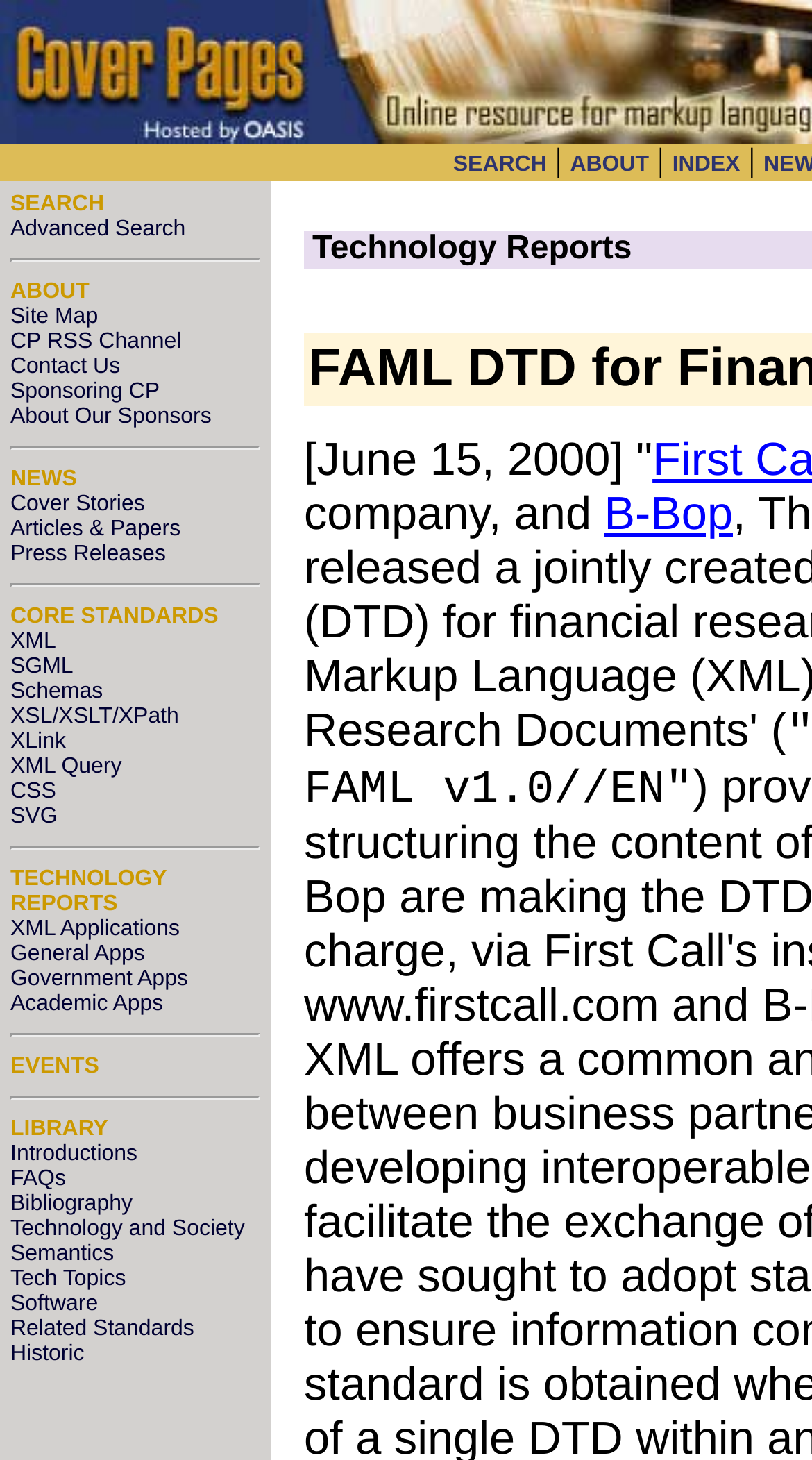Find the bounding box coordinates of the clickable area that will achieve the following instruction: "View the news".

[0.013, 0.32, 0.095, 0.337]